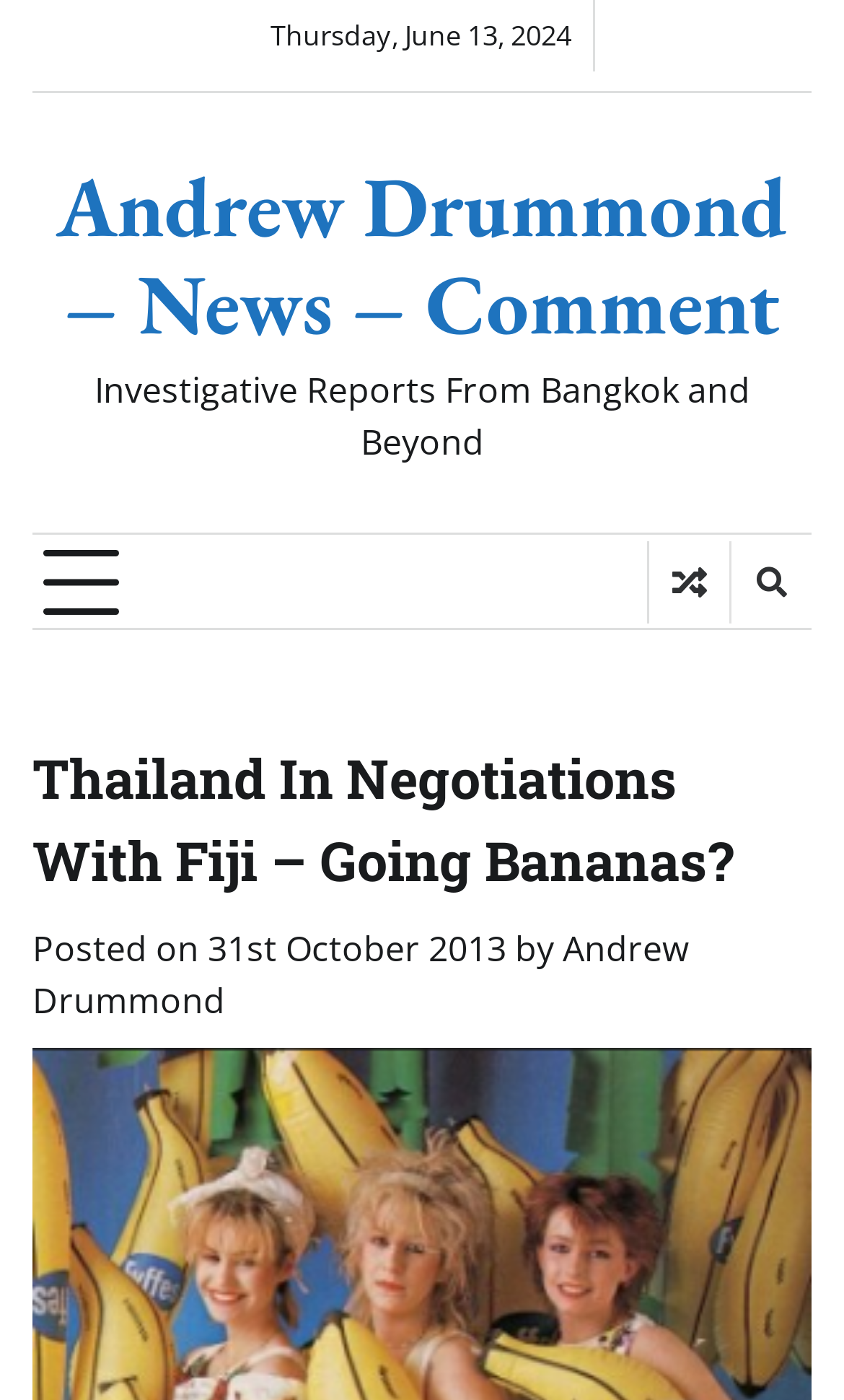What is the category of the post?
Look at the screenshot and provide an in-depth answer.

I found the category of the post by looking at the link 'Andrew Drummond – News – Comment' which suggests that the post is categorized under 'News'.